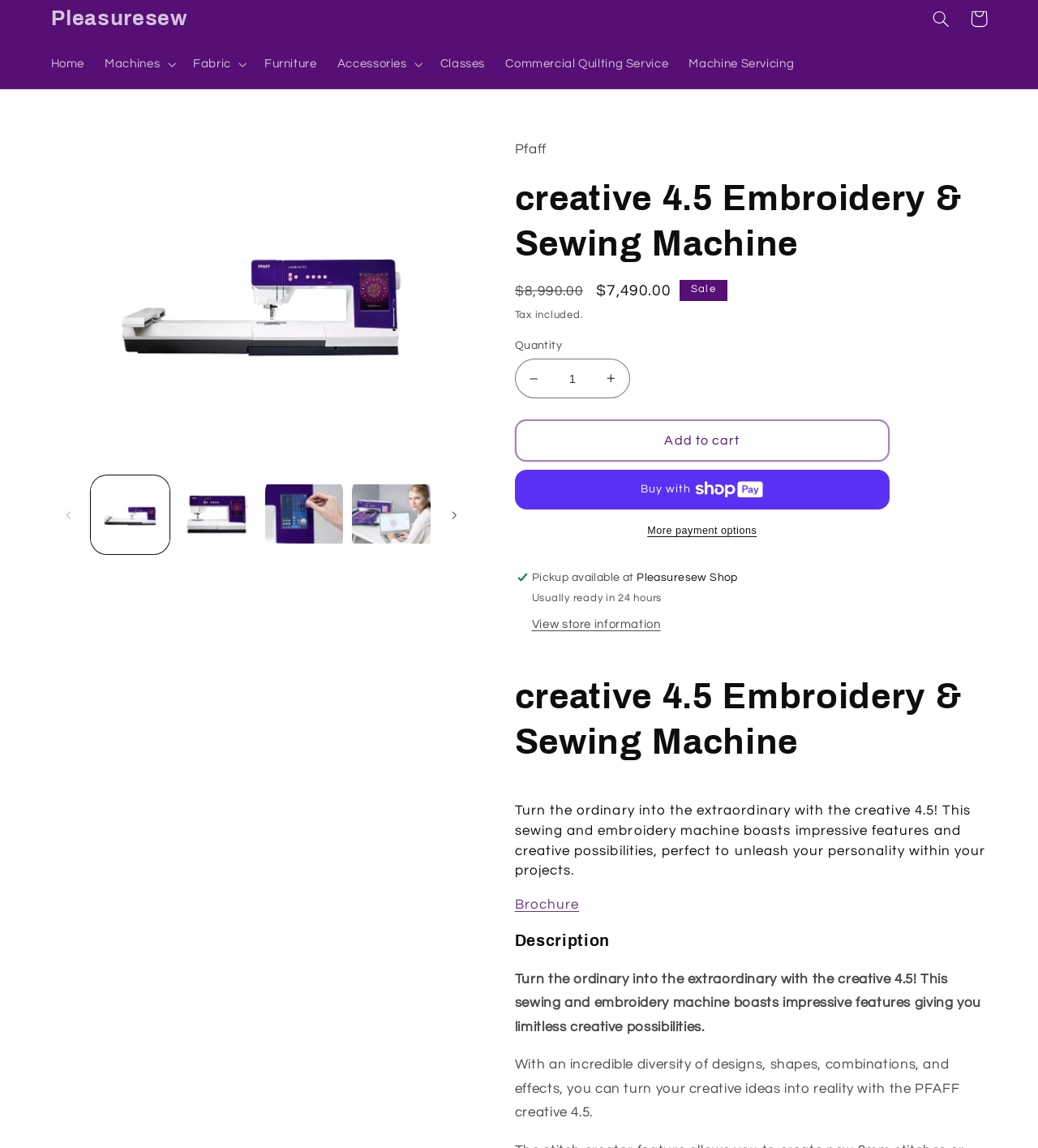Please identify the bounding box coordinates of the area that needs to be clicked to fulfill the following instruction: "Add to cart."

[0.496, 0.366, 0.857, 0.402]